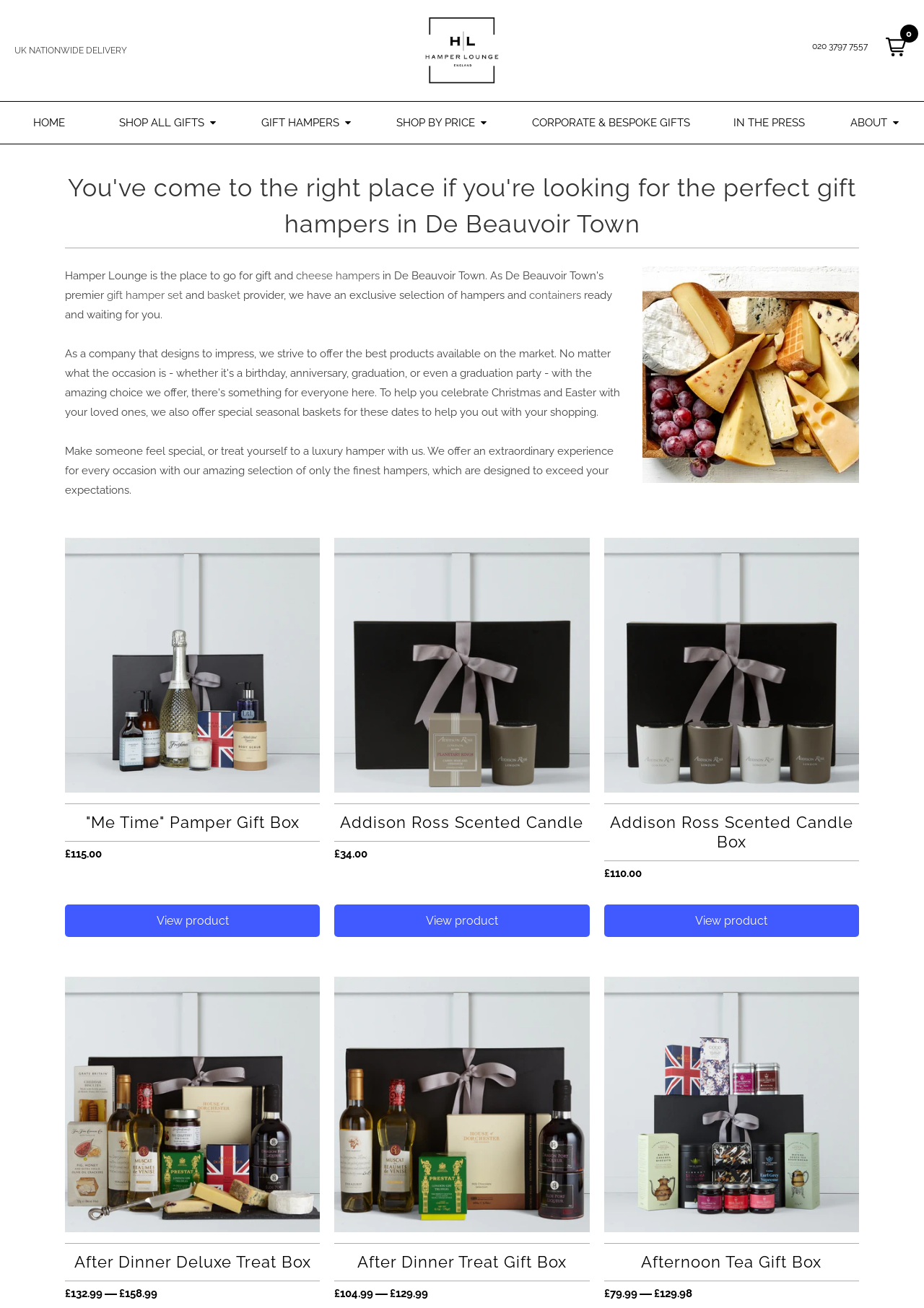How many products are displayed on the webpage?
Answer the question with a detailed explanation, including all necessary information.

The number of products displayed on the webpage is obtained by counting the number of product images and titles on the webpage, which suggests that there are 4 products displayed.